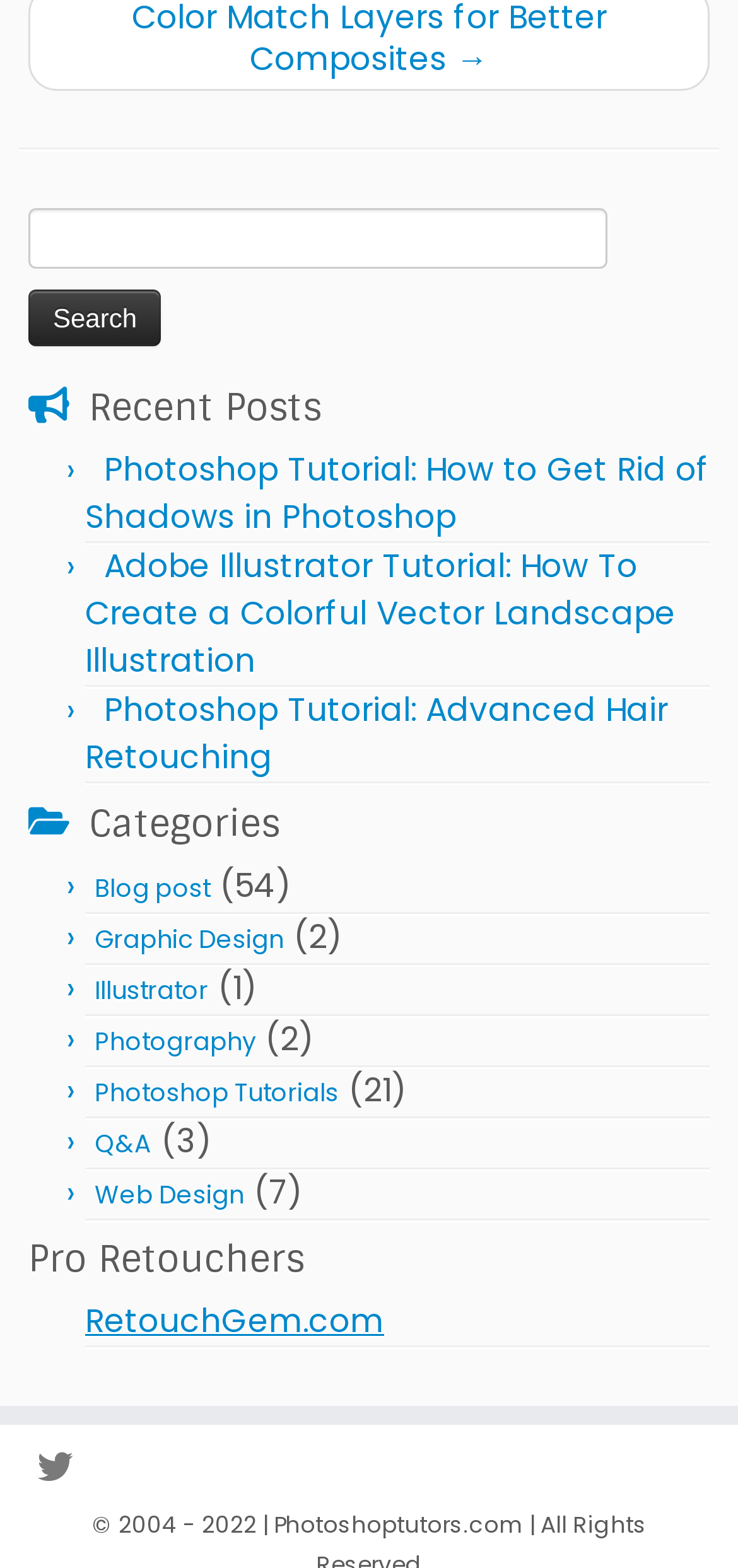Please identify the bounding box coordinates of the element that needs to be clicked to execute the following command: "Go to Tema Seamless". Provide the bounding box using four float numbers between 0 and 1, formatted as [left, top, right, bottom].

None